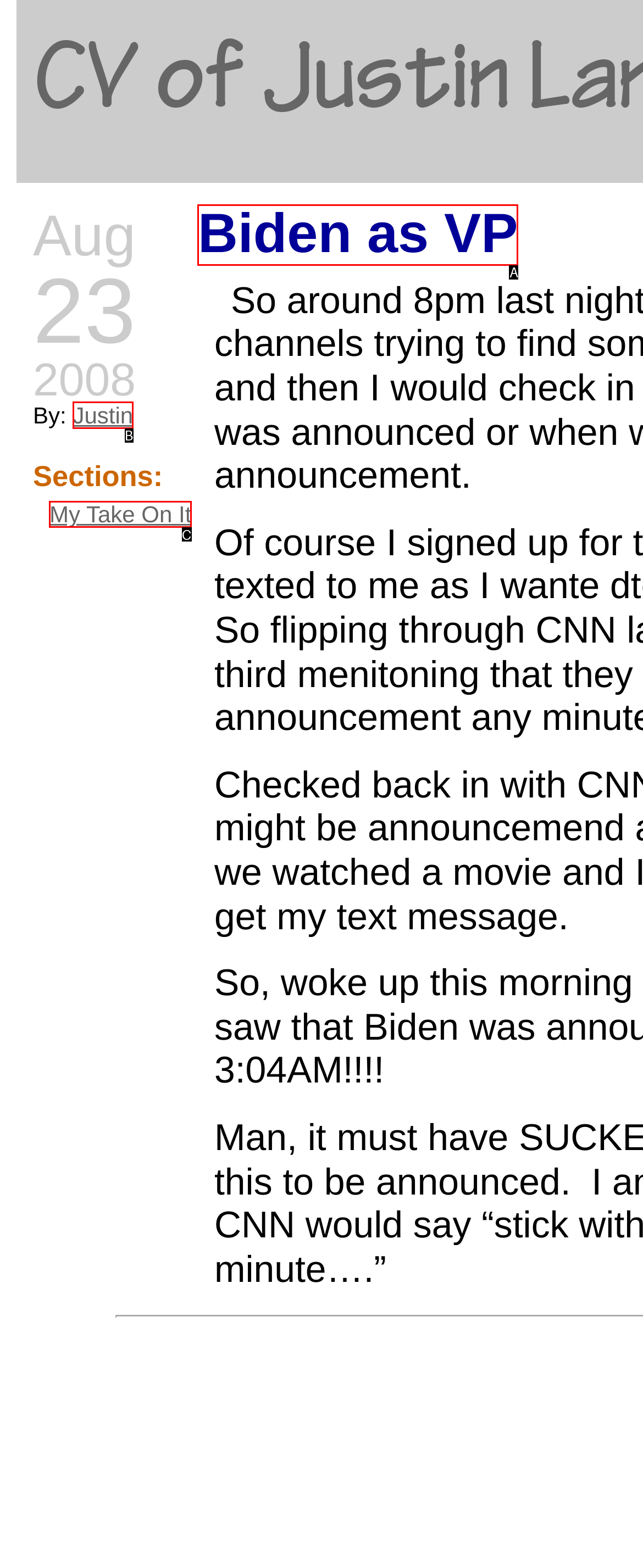Which HTML element fits the description: Justin? Respond with the letter of the appropriate option directly.

B